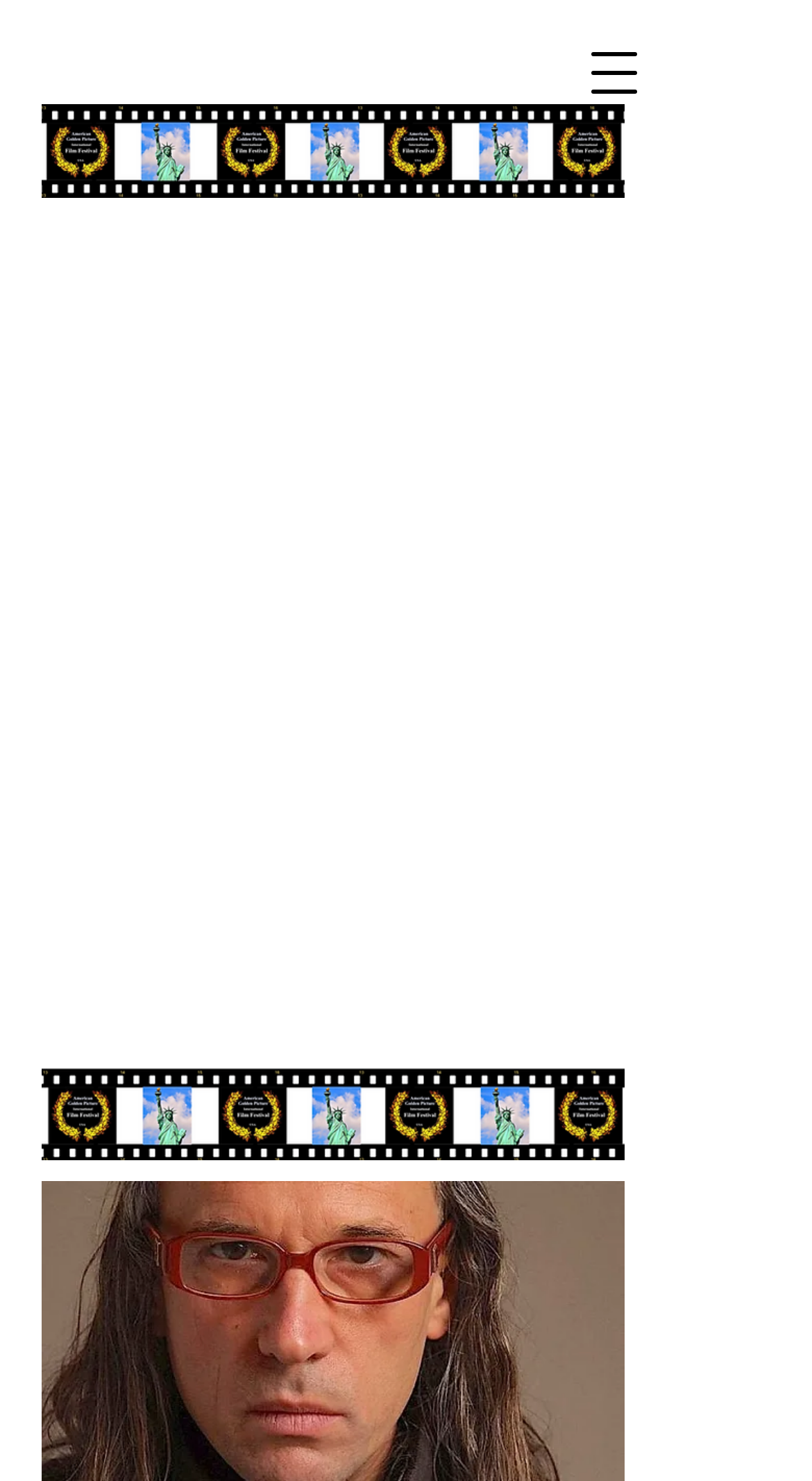Bounding box coordinates should be provided in the format (top-left x, top-left y, bottom-right x, bottom-right y) with all values between 0 and 1. Identify the bounding box for this UI element: aria-label="Open navigation menu"

[0.692, 0.014, 0.821, 0.084]